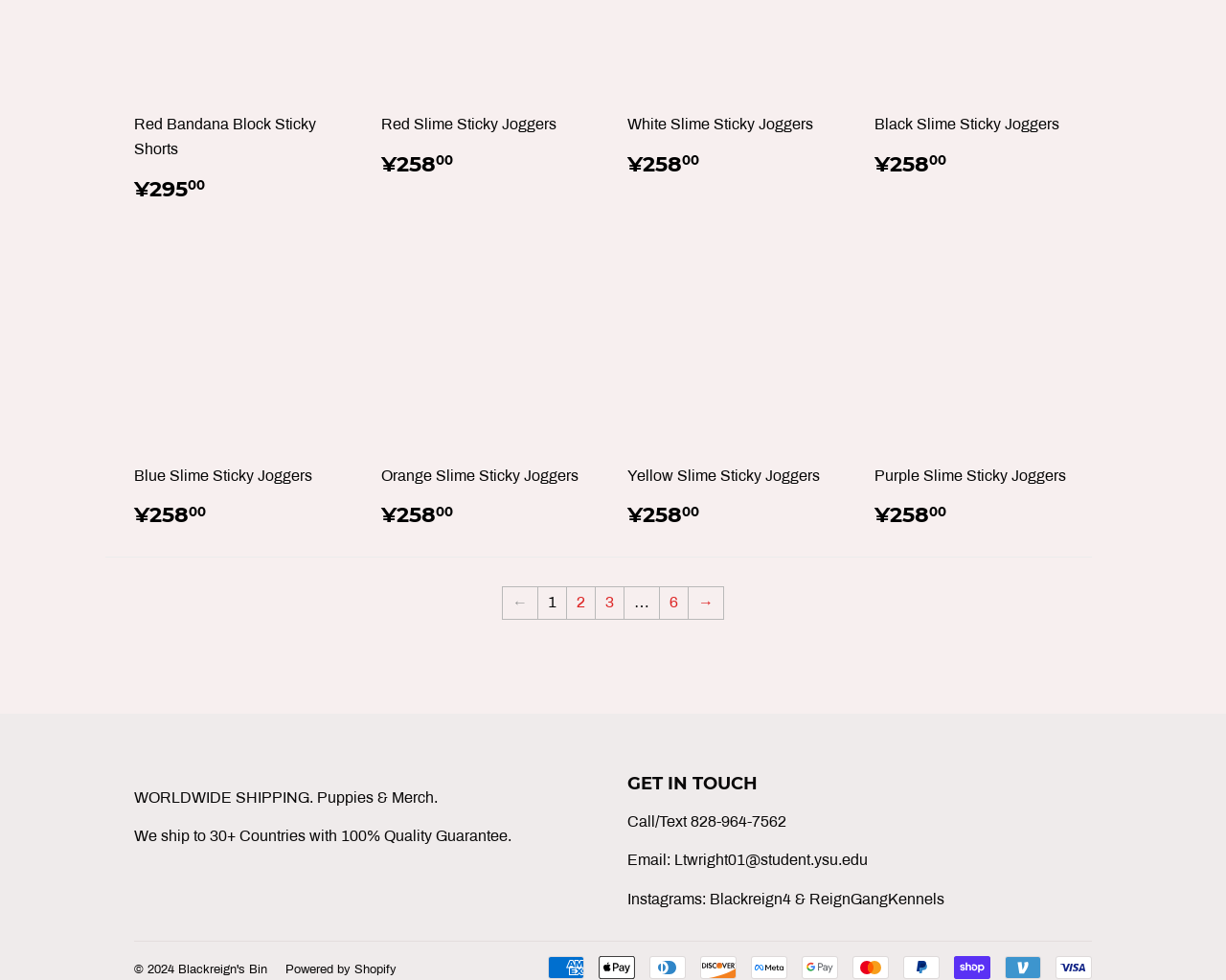Locate the bounding box coordinates of the UI element described by: "Powered by Shopify". Provide the coordinates as four float numbers between 0 and 1, formatted as [left, top, right, bottom].

[0.233, 0.982, 0.323, 0.996]